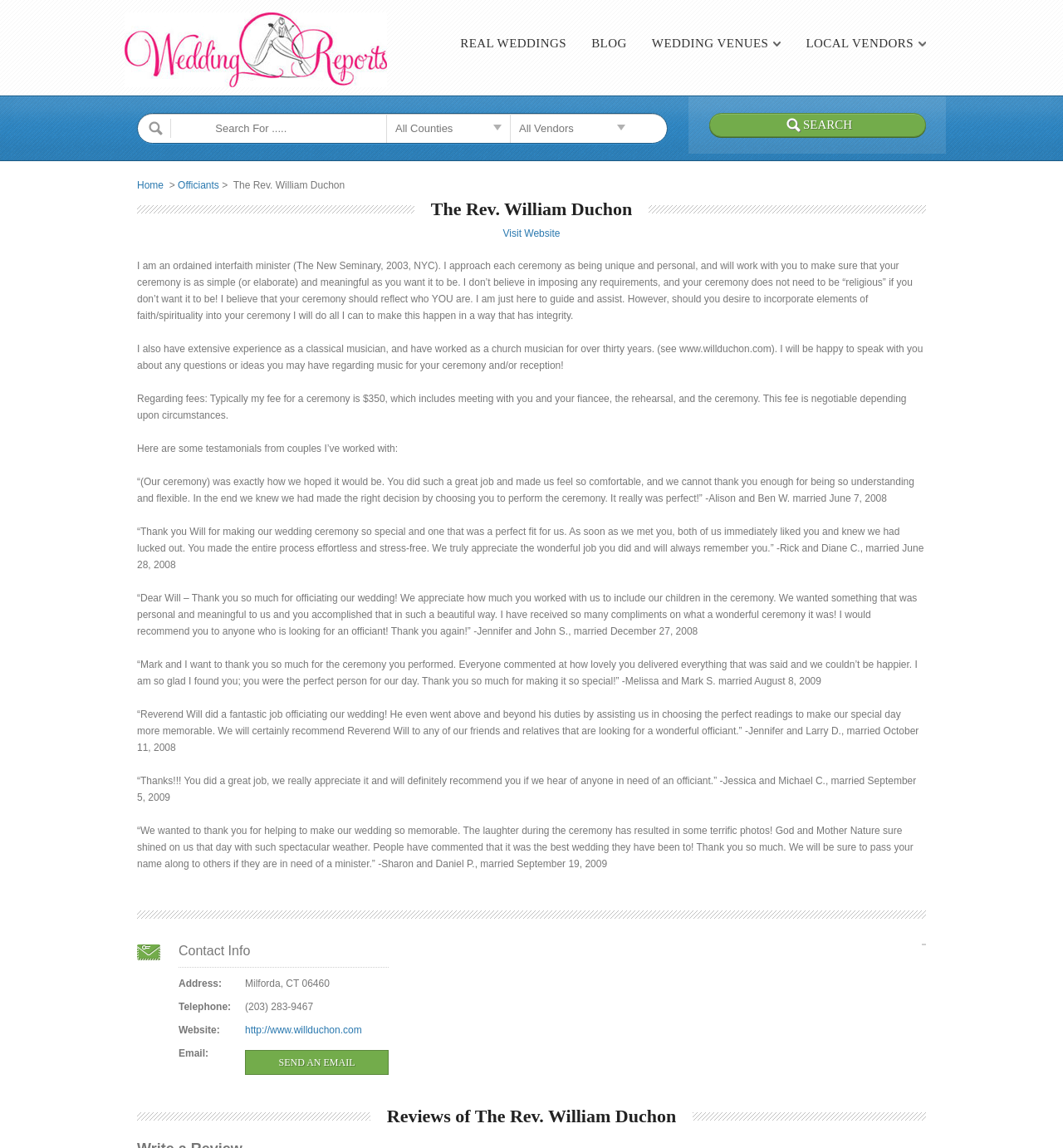Identify the bounding box coordinates for the element that needs to be clicked to fulfill this instruction: "Contact via email". Provide the coordinates in the format of four float numbers between 0 and 1: [left, top, right, bottom].

[0.23, 0.915, 0.366, 0.936]